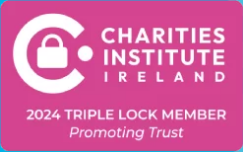Explain in detail what you see in the image.

The image features the logo of the Charities Institute Ireland, prominently displayed against a vibrant pink background. The logo includes a stylized letter "C" with a padlock symbol, conveying a sense of security and trust. Below the logo, the text reads "2024 TRIPLE LOCK MEMBER," indicating the organization's membership status for the year 2024. Additionally, the phrase "Promoting Trust" underscores the commitment to transparency and ethical standards in charity work. This visual representation emphasizes the dedication of the Charities Institute Ireland to supporting and enhancing the integrity of charitable organizations.